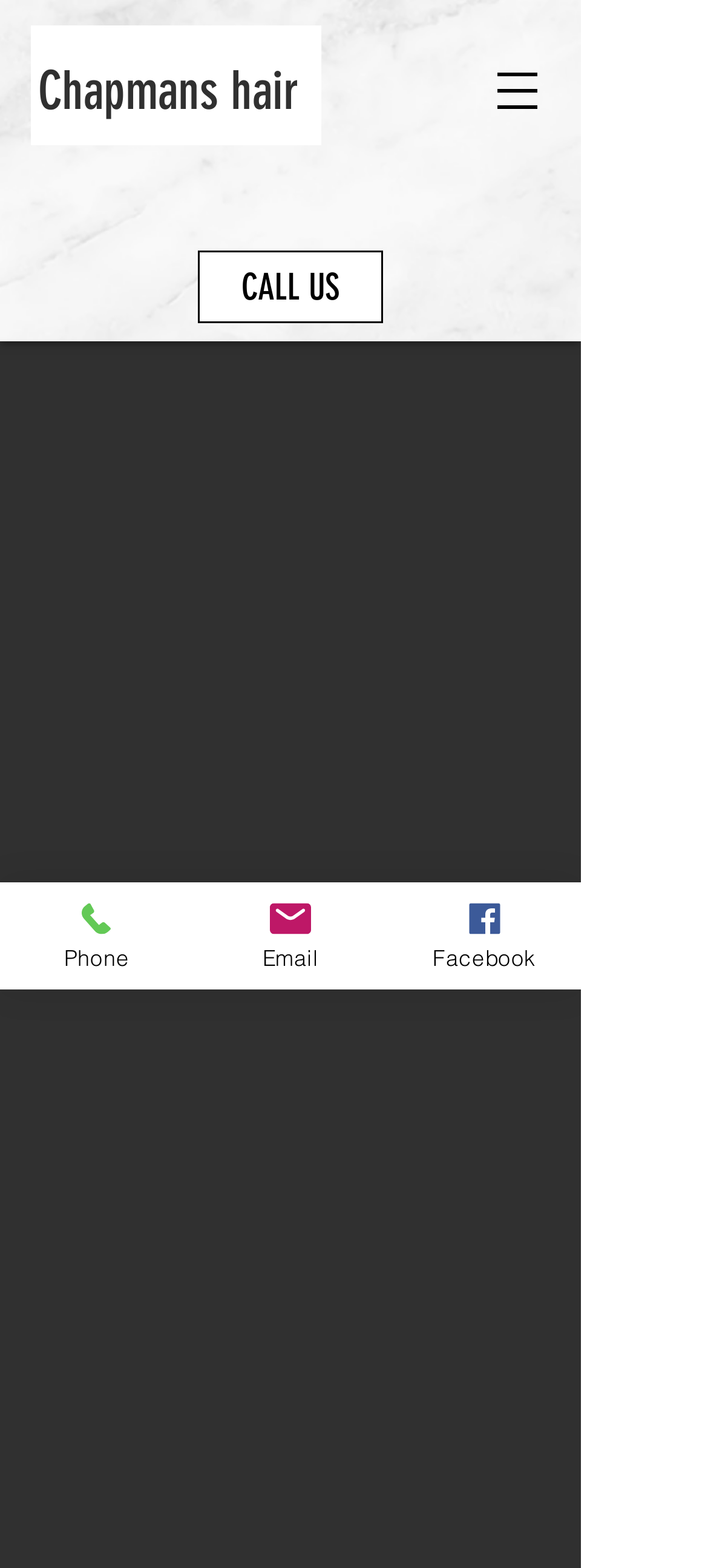With reference to the screenshot, provide a detailed response to the question below:
How many contact methods are provided?

I can see that the website provides three contact methods: phone, email, and Facebook, each with its corresponding link and image icon.